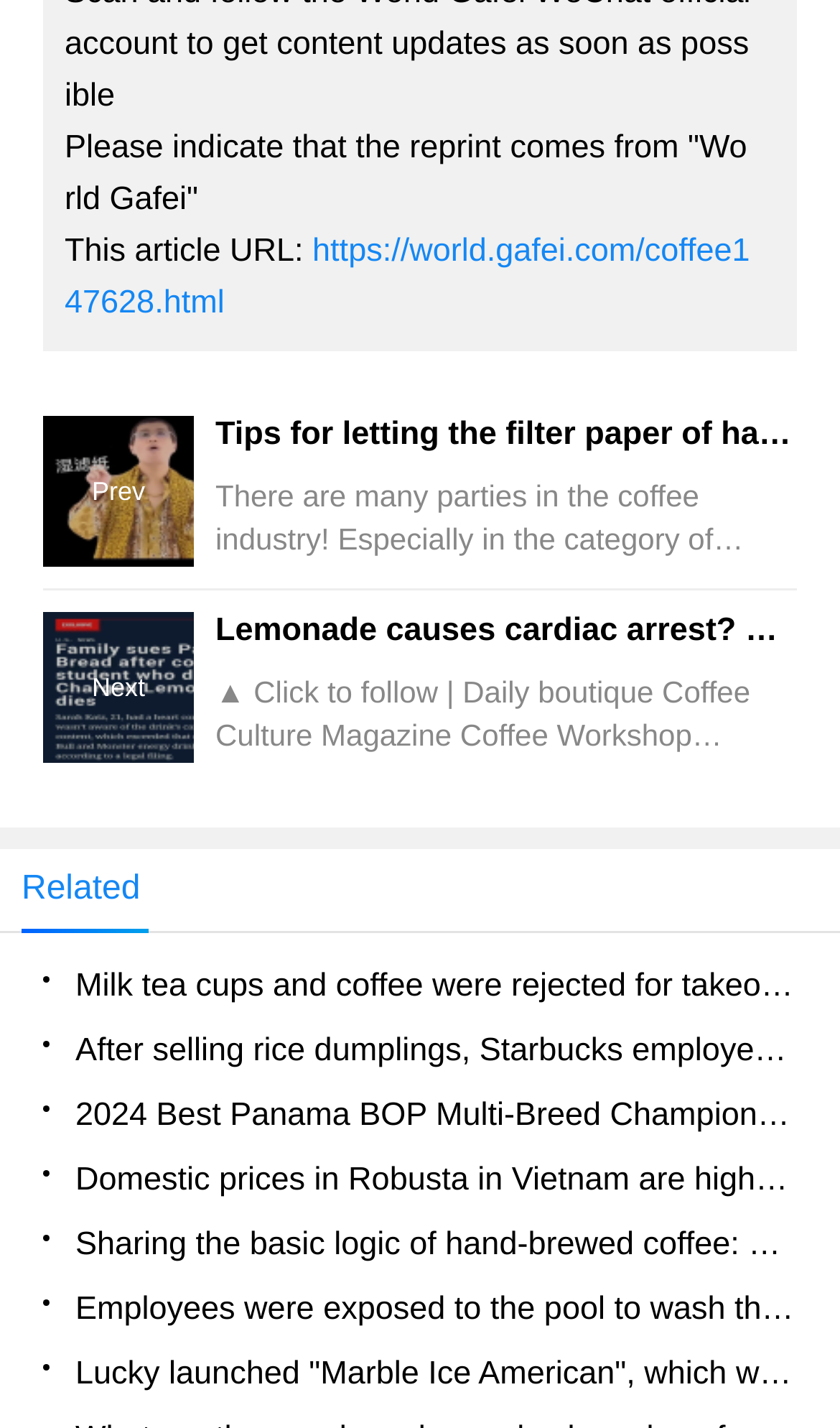Predict the bounding box of the UI element that fits this description: "https://world.gafei.com/coffee147628.html".

[0.077, 0.163, 0.893, 0.225]